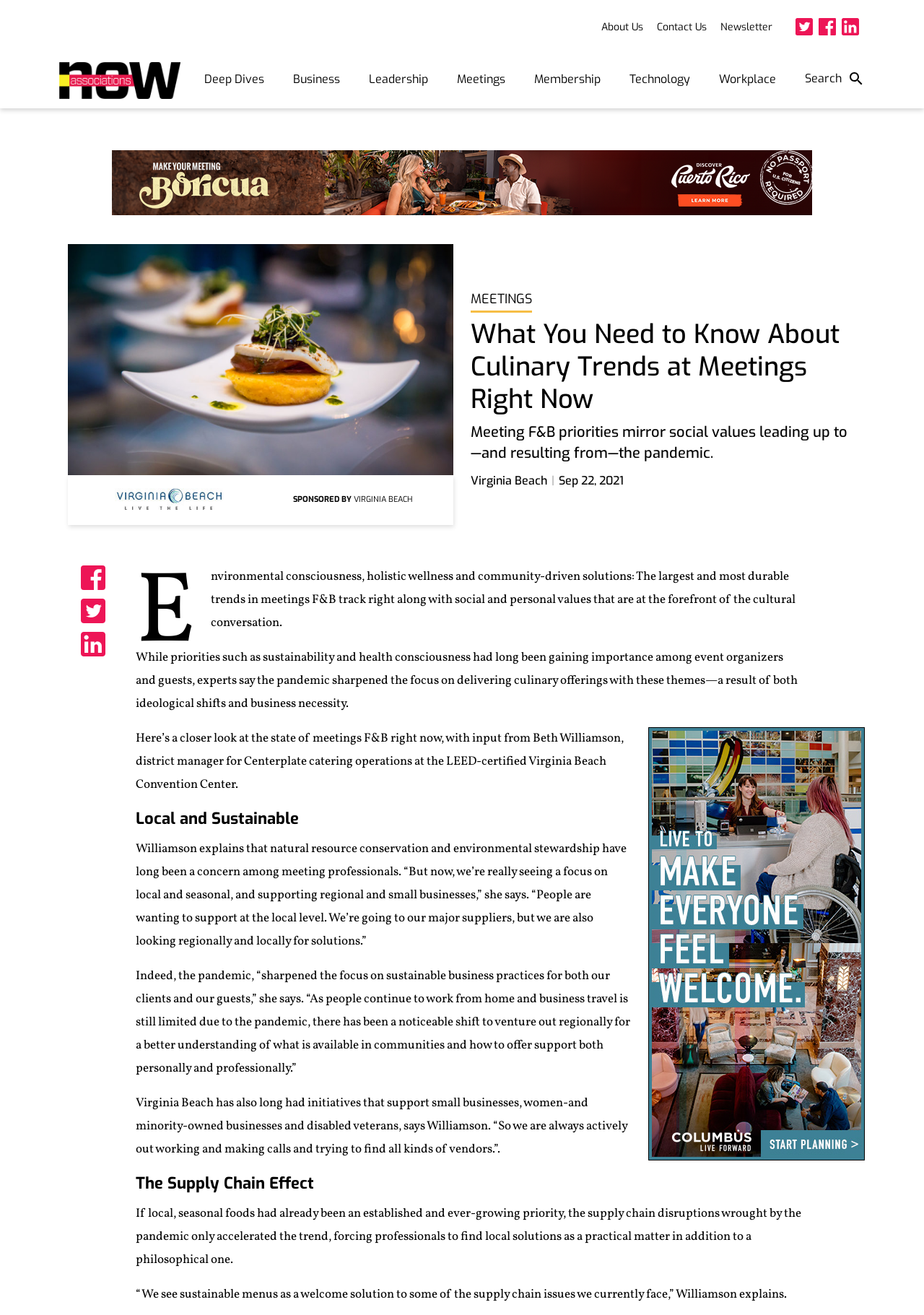Please predict the bounding box coordinates of the element's region where a click is necessary to complete the following instruction: "Go to Deep Dives". The coordinates should be represented by four float numbers between 0 and 1, i.e., [left, top, right, bottom].

[0.205, 0.049, 0.302, 0.071]